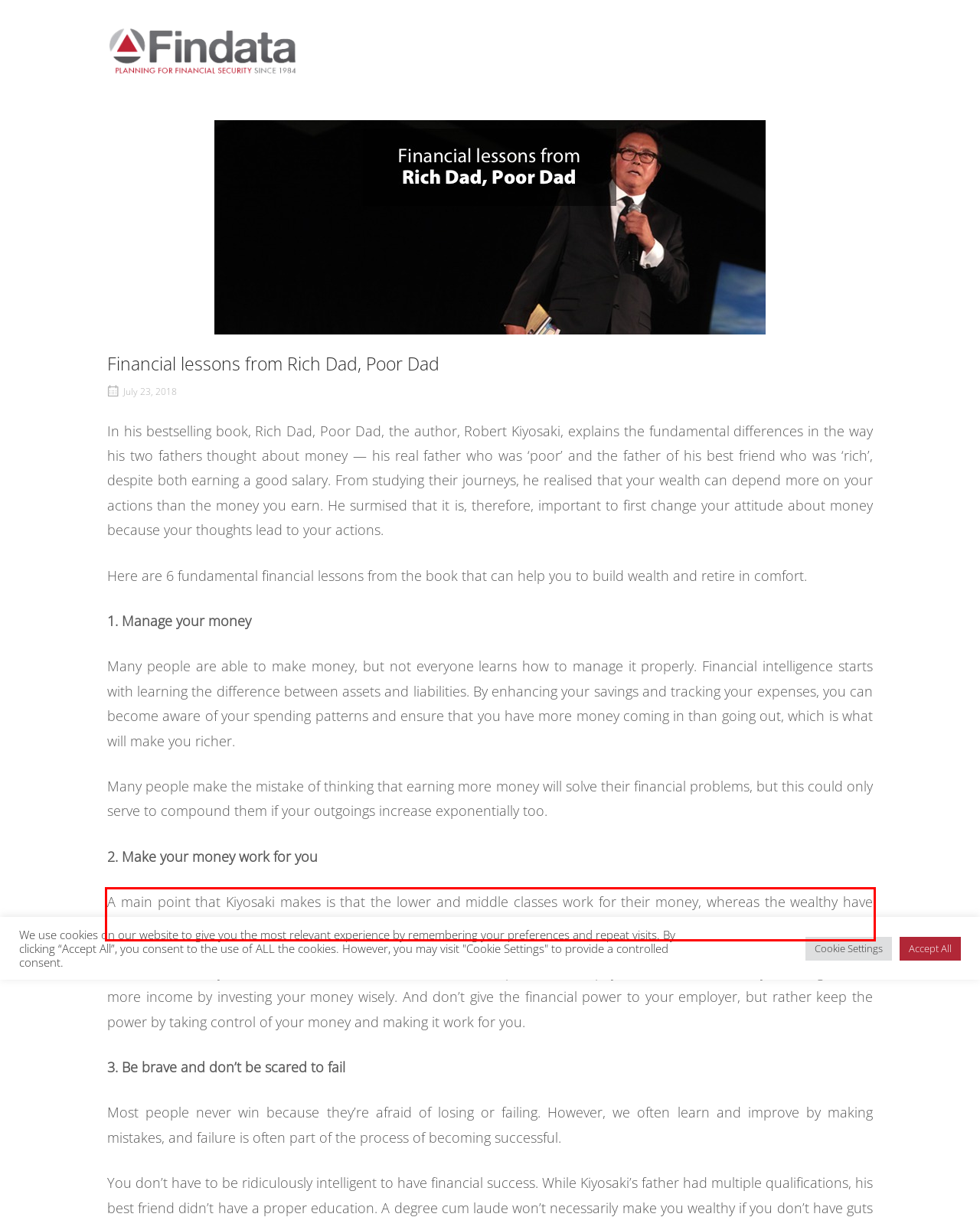Within the provided webpage screenshot, find the red rectangle bounding box and perform OCR to obtain the text content.

A main point that Kiyosaki makes is that the lower and middle classes work for their money, whereas the wealthy have money work for them.